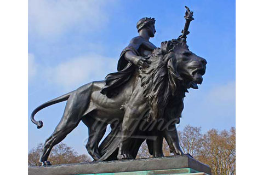What is the significance of lions in history?
Answer the question with as much detail as possible.

The caption highlights the craftsmanship of the sculpture and the significance of lions as symbols of courage and guardianship throughout history, showcasing the artist's attention to detail and understanding of historical symbolism.